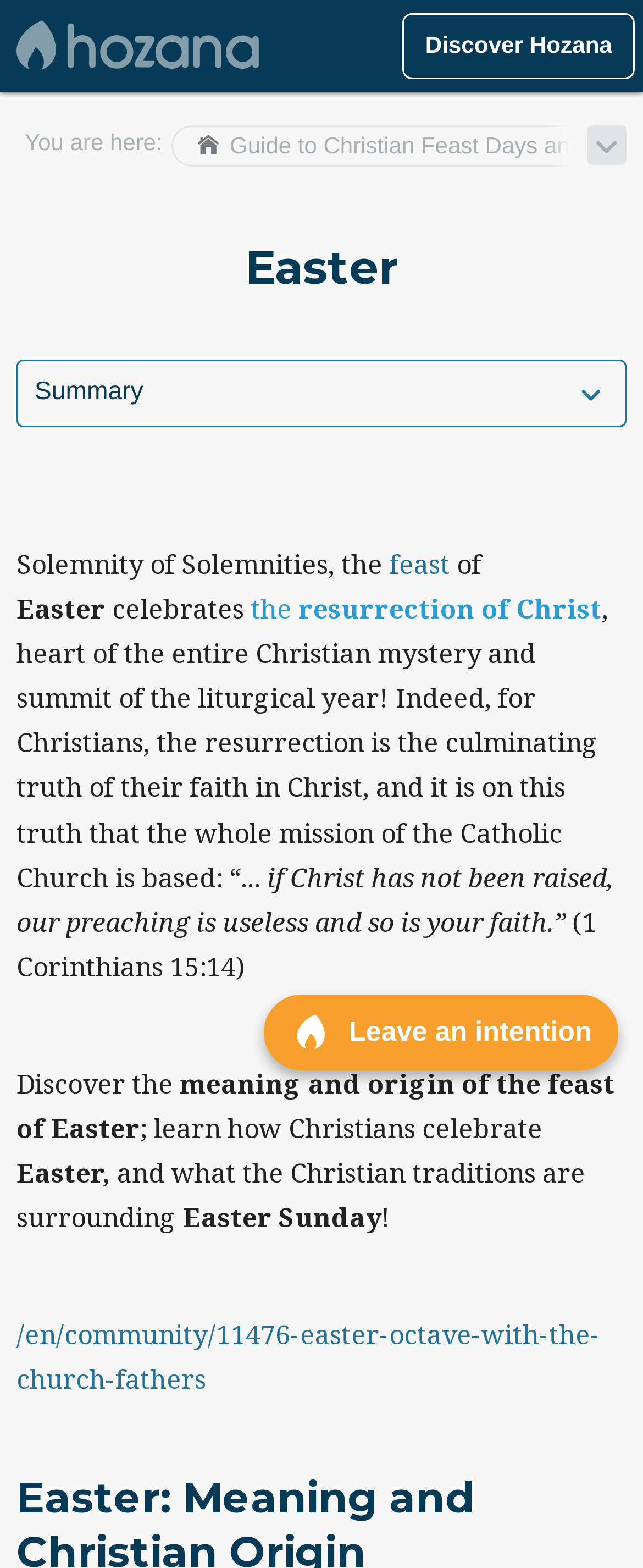Identify the bounding box coordinates necessary to click and complete the given instruction: "Leave an intention".

[0.411, 0.634, 0.962, 0.683]